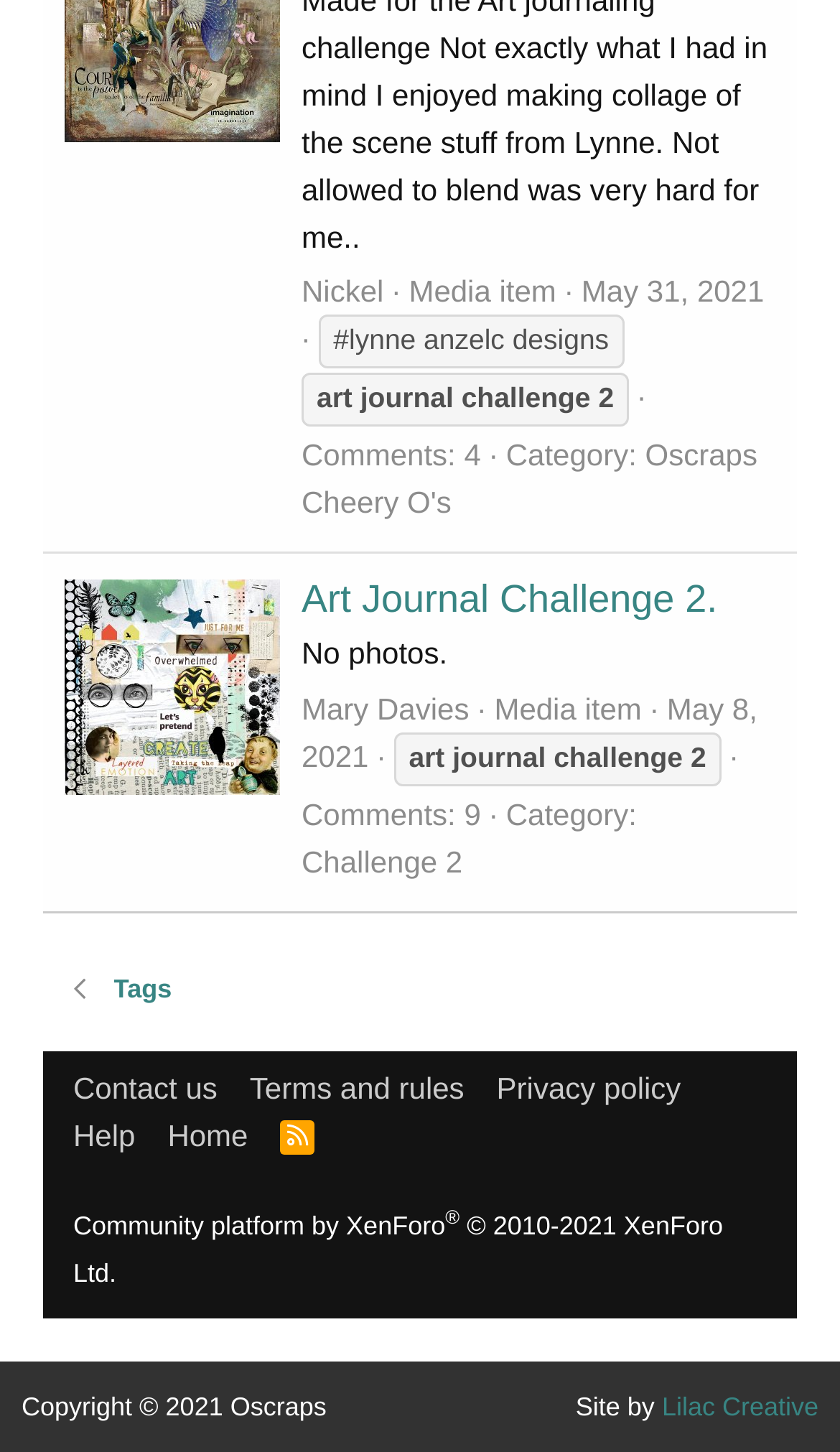How many comments does the first post have?
Look at the image and answer the question using a single word or phrase.

4